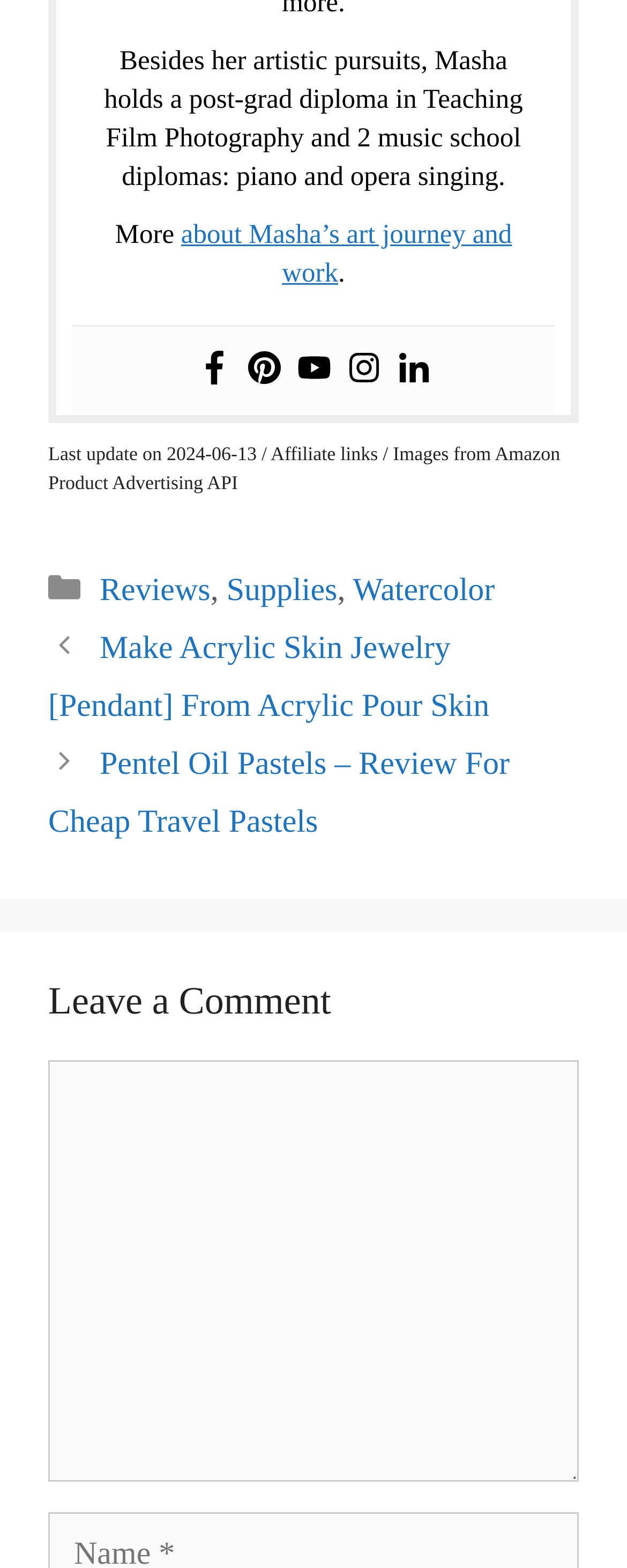Please find the bounding box coordinates in the format (top-left x, top-left y, bottom-right x, bottom-right y) for the given element description. Ensure the coordinates are floating point numbers between 0 and 1. Description: title="Pinterest"

[0.394, 0.231, 0.447, 0.255]